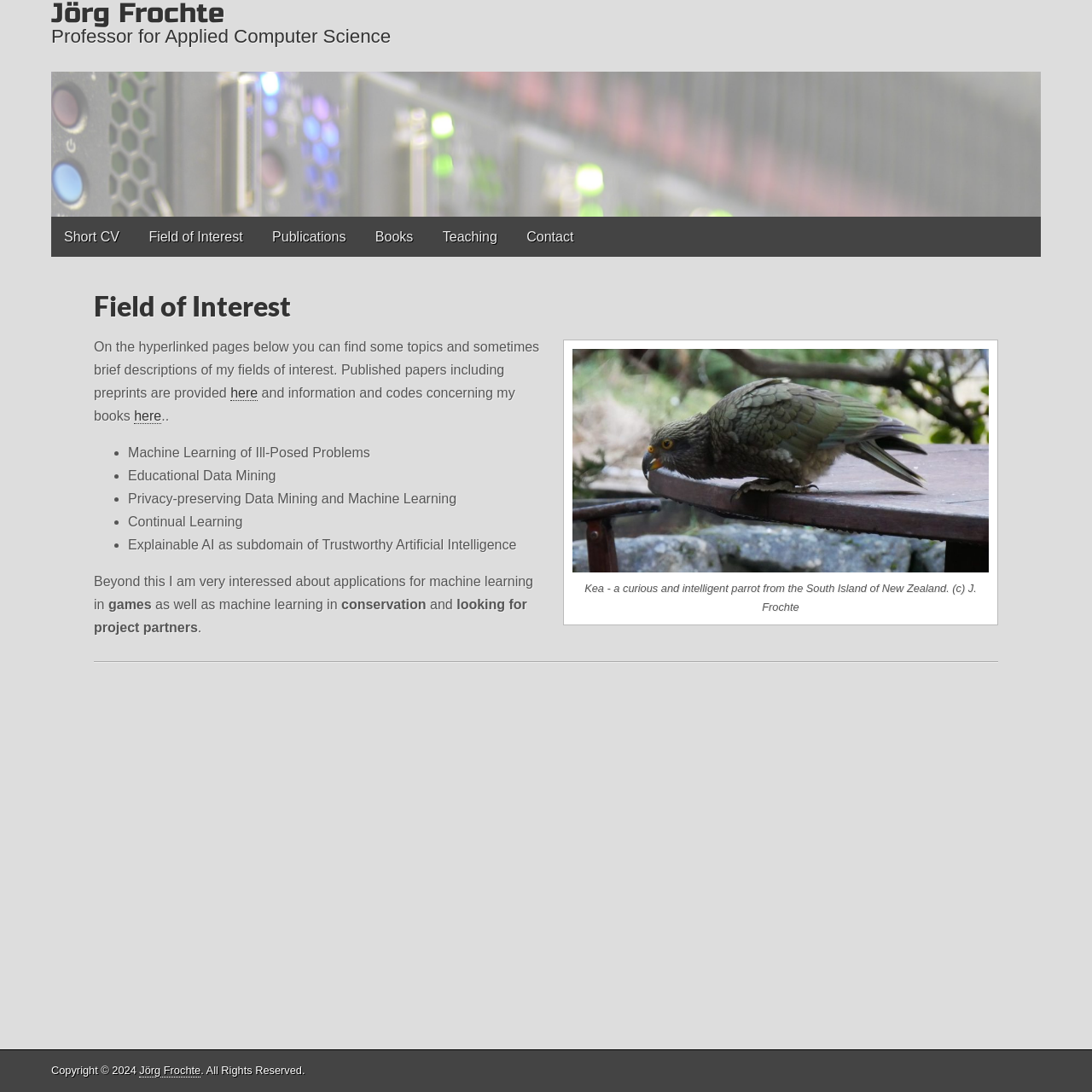Identify the bounding box coordinates for the element that needs to be clicked to fulfill this instruction: "View the 'Field of Interest' page". Provide the coordinates in the format of four float numbers between 0 and 1: [left, top, right, bottom].

[0.125, 0.199, 0.234, 0.235]